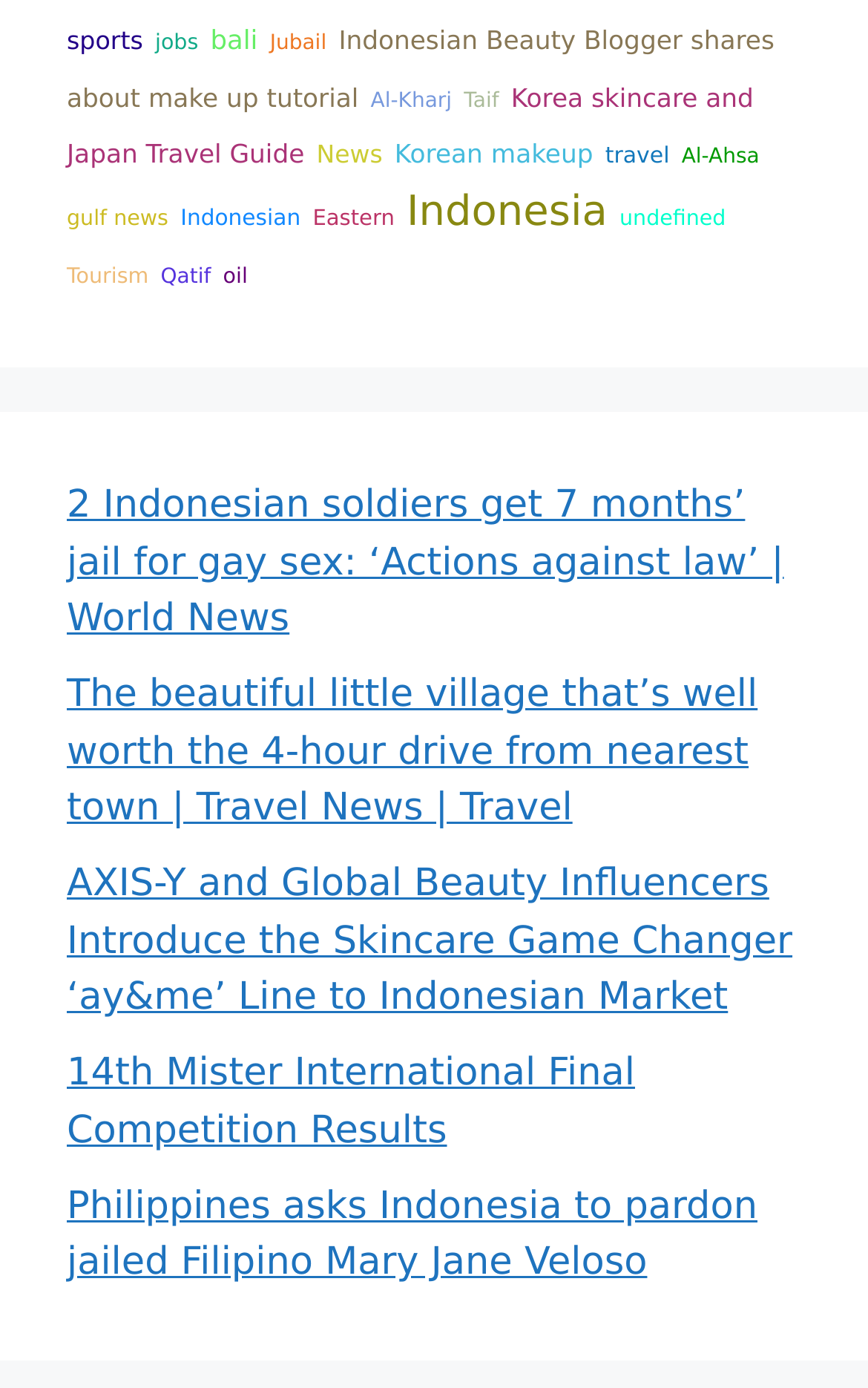Determine the bounding box coordinates of the section to be clicked to follow the instruction: "Explore 'Indonesia'". The coordinates should be given as four float numbers between 0 and 1, formatted as [left, top, right, bottom].

[0.468, 0.136, 0.7, 0.17]